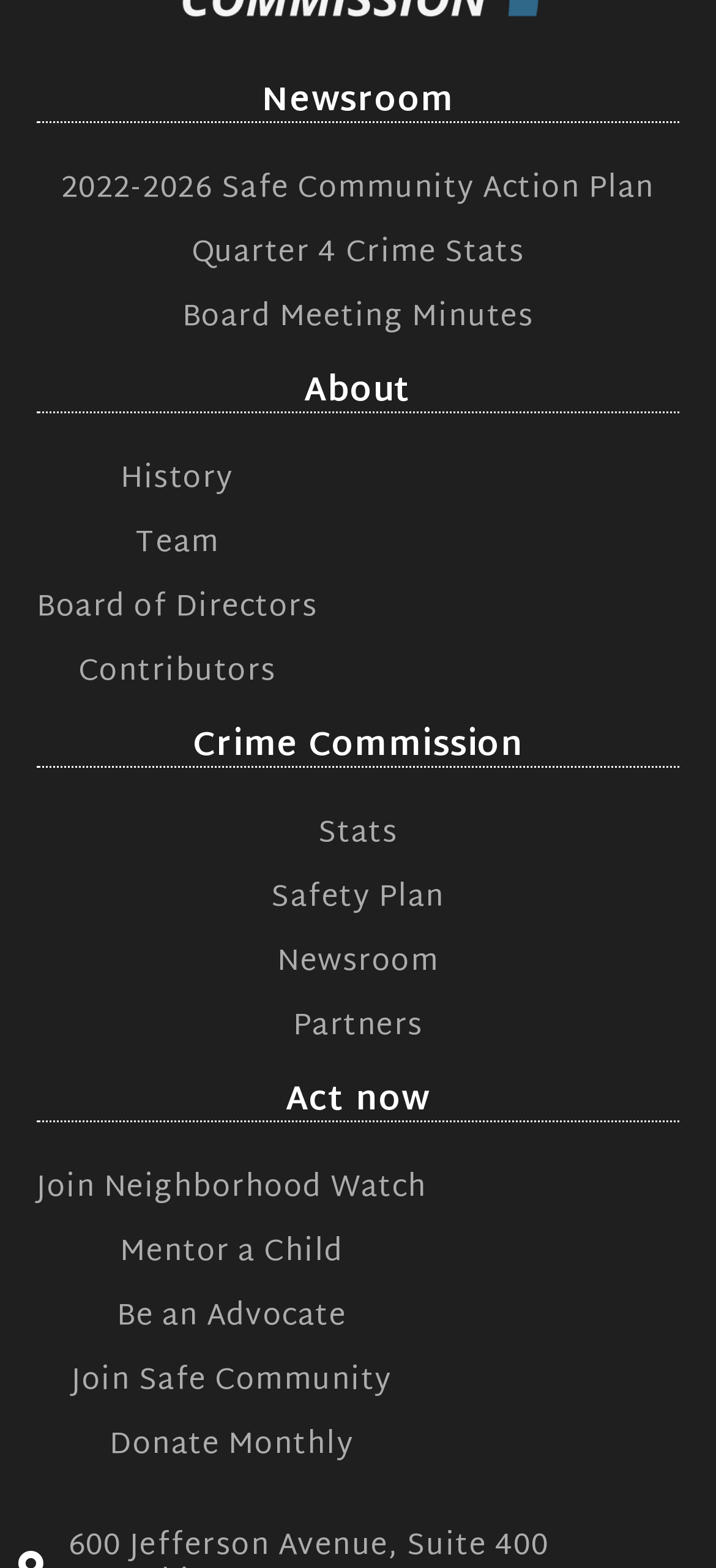Please determine the bounding box coordinates of the element's region to click in order to carry out the following instruction: "browse the 'October' archives". The coordinates should be four float numbers between 0 and 1, i.e., [left, top, right, bottom].

None